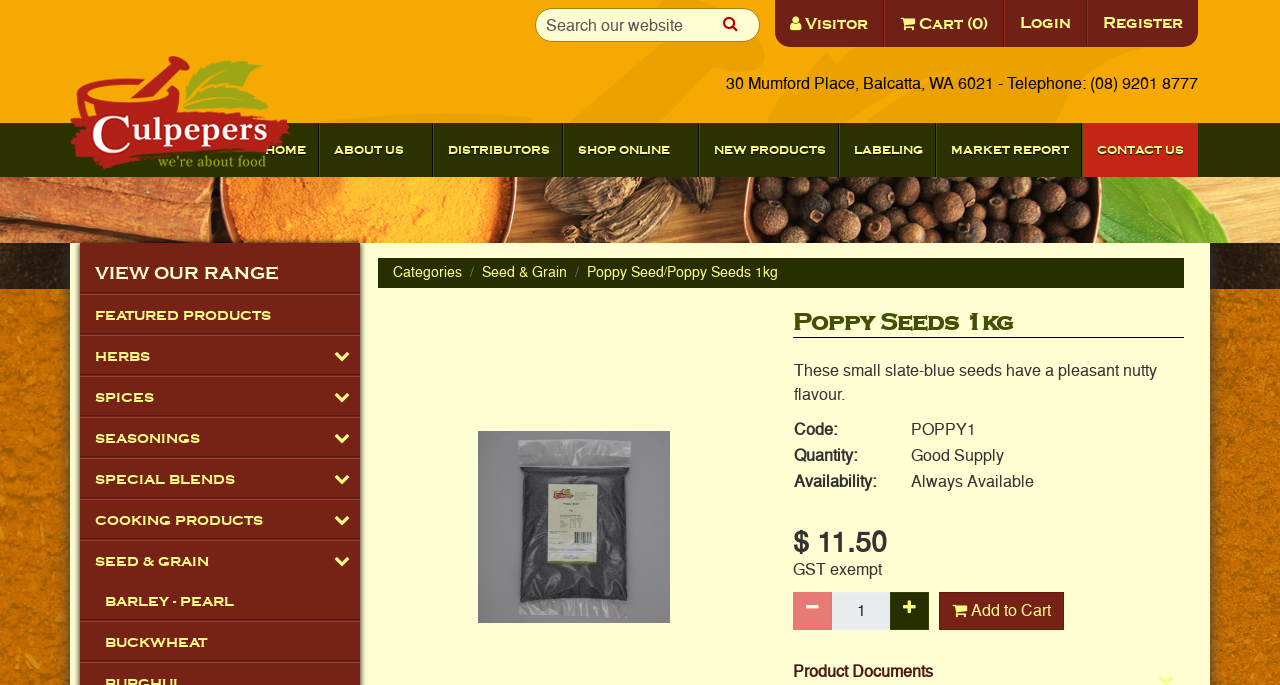Extract the main title from the webpage and generate its text.

Poppy Seeds 1kg